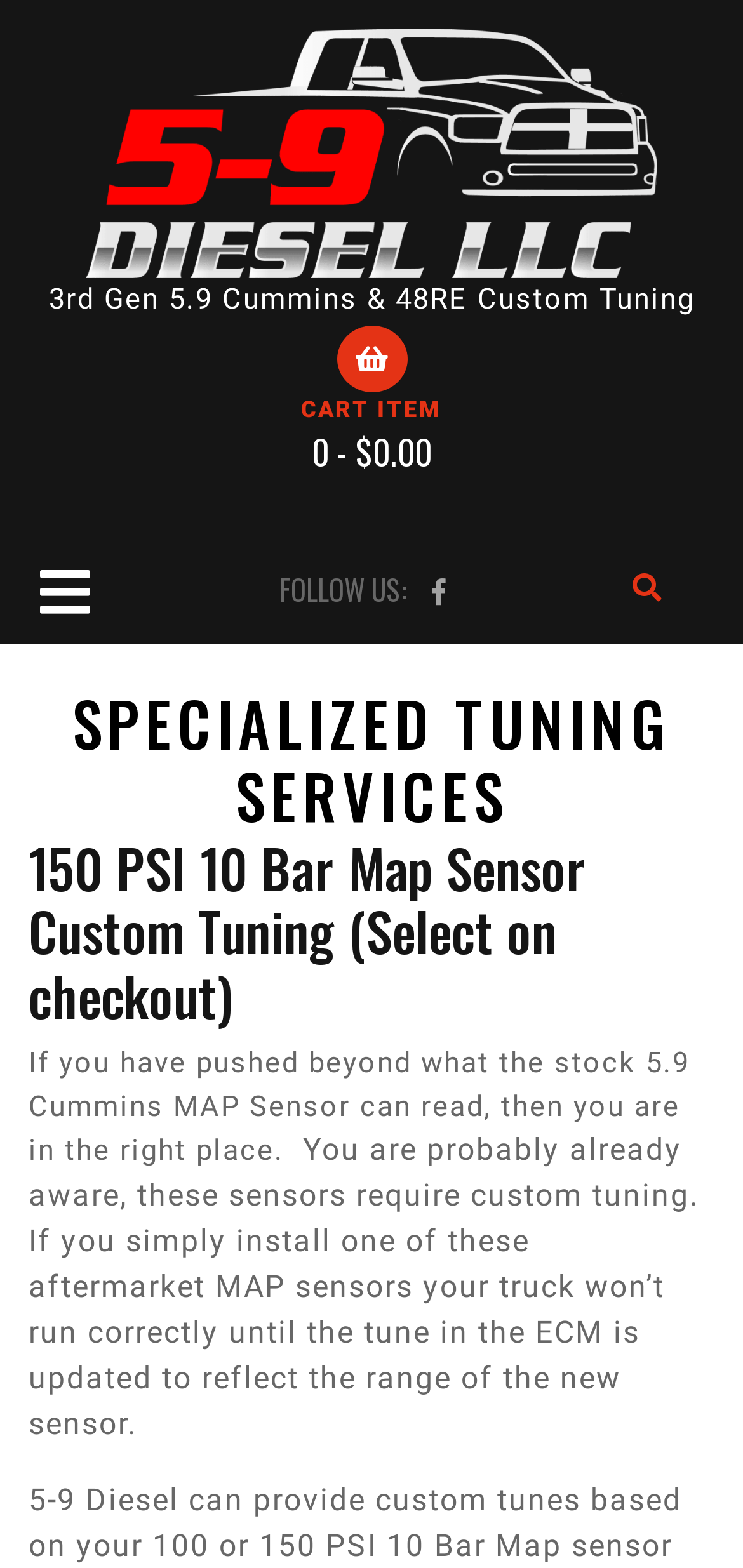How many social media links are there?
Examine the image and provide an in-depth answer to the question.

The social media links can be found at the top right corner of the webpage. There are two links, one with a Facebook icon and another with an Instagram icon.